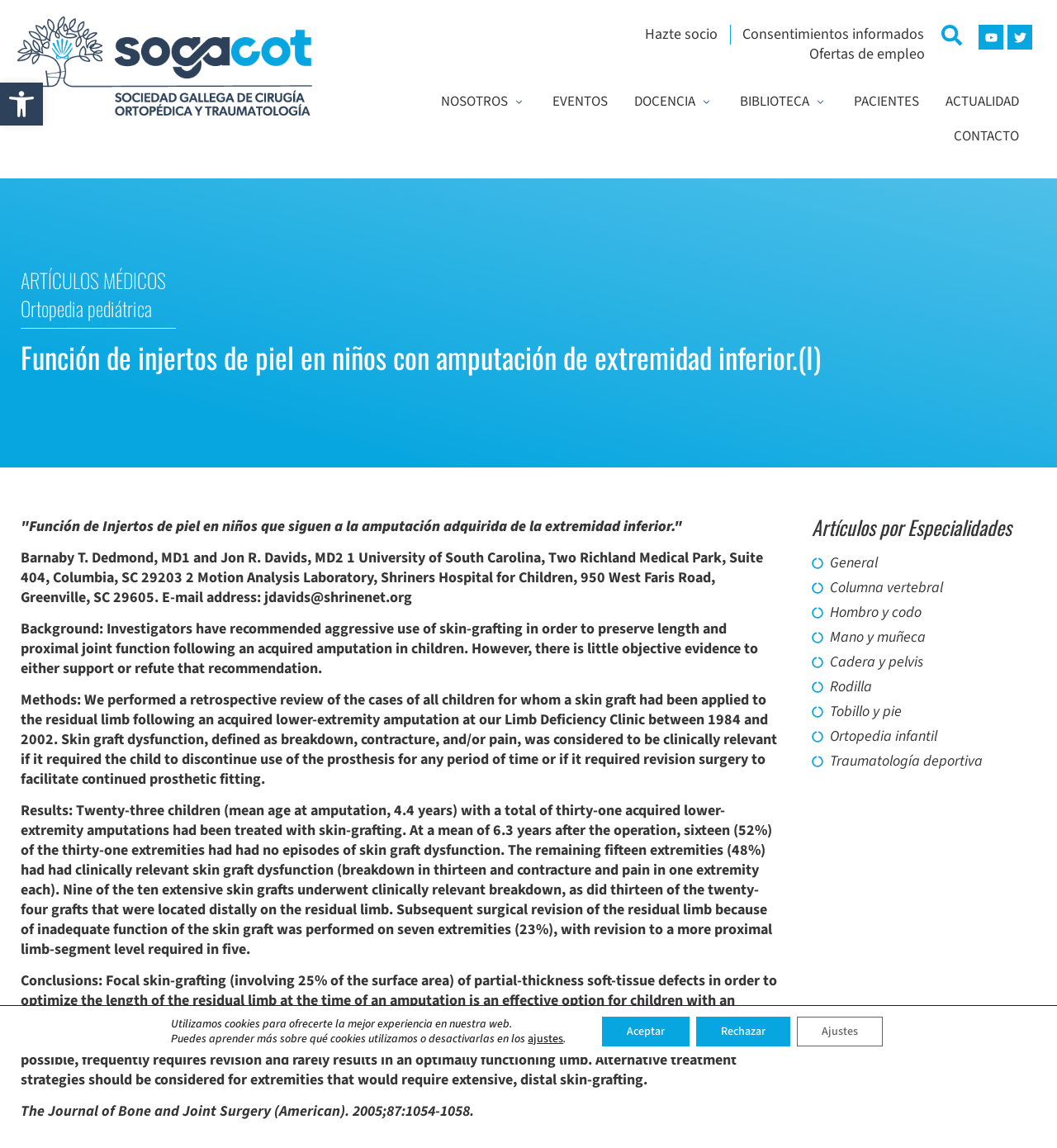Using the provided element description: "Ofertas de empleo", determine the bounding box coordinates of the corresponding UI element in the screenshot.

[0.766, 0.039, 0.875, 0.056]